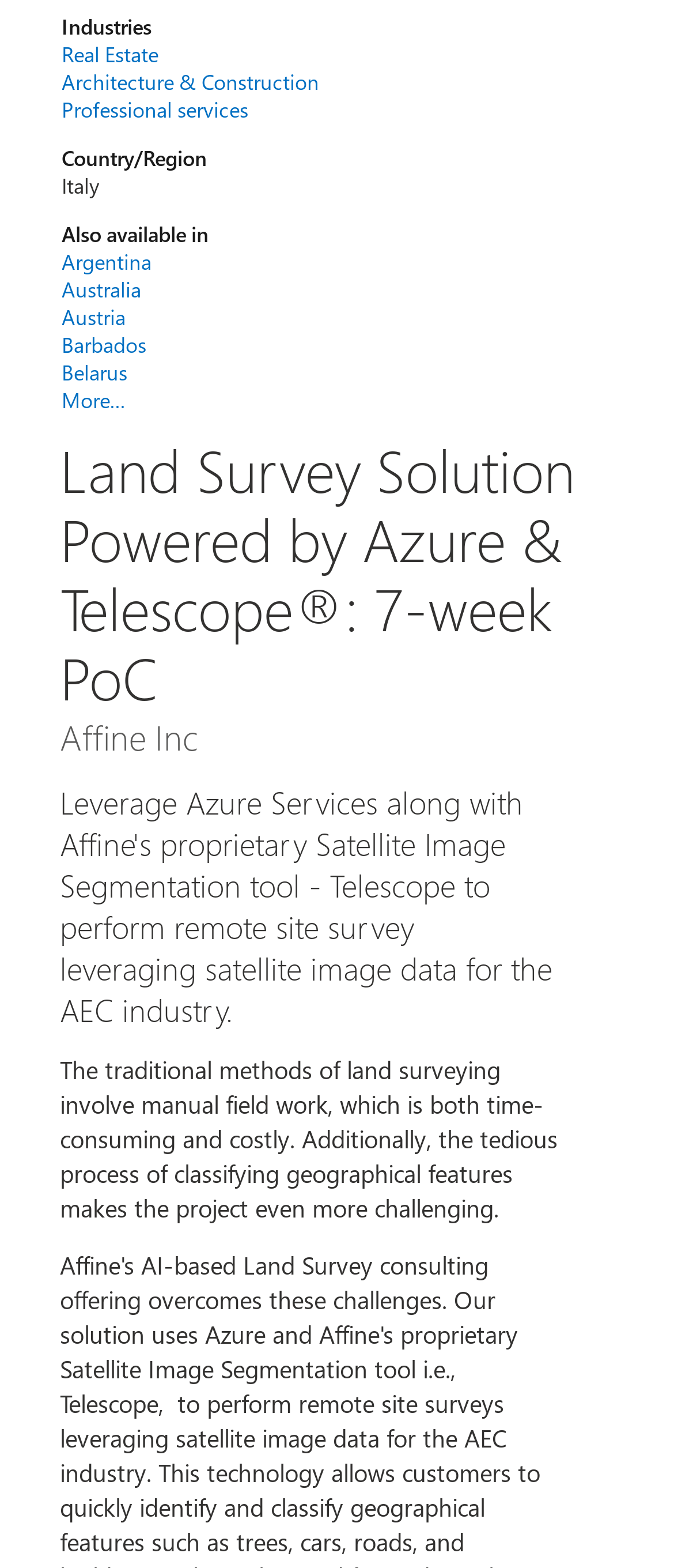Locate the bounding box coordinates of the element's region that should be clicked to carry out the following instruction: "Explore Architecture & Construction". The coordinates need to be four float numbers between 0 and 1, i.e., [left, top, right, bottom].

[0.091, 0.043, 0.473, 0.061]